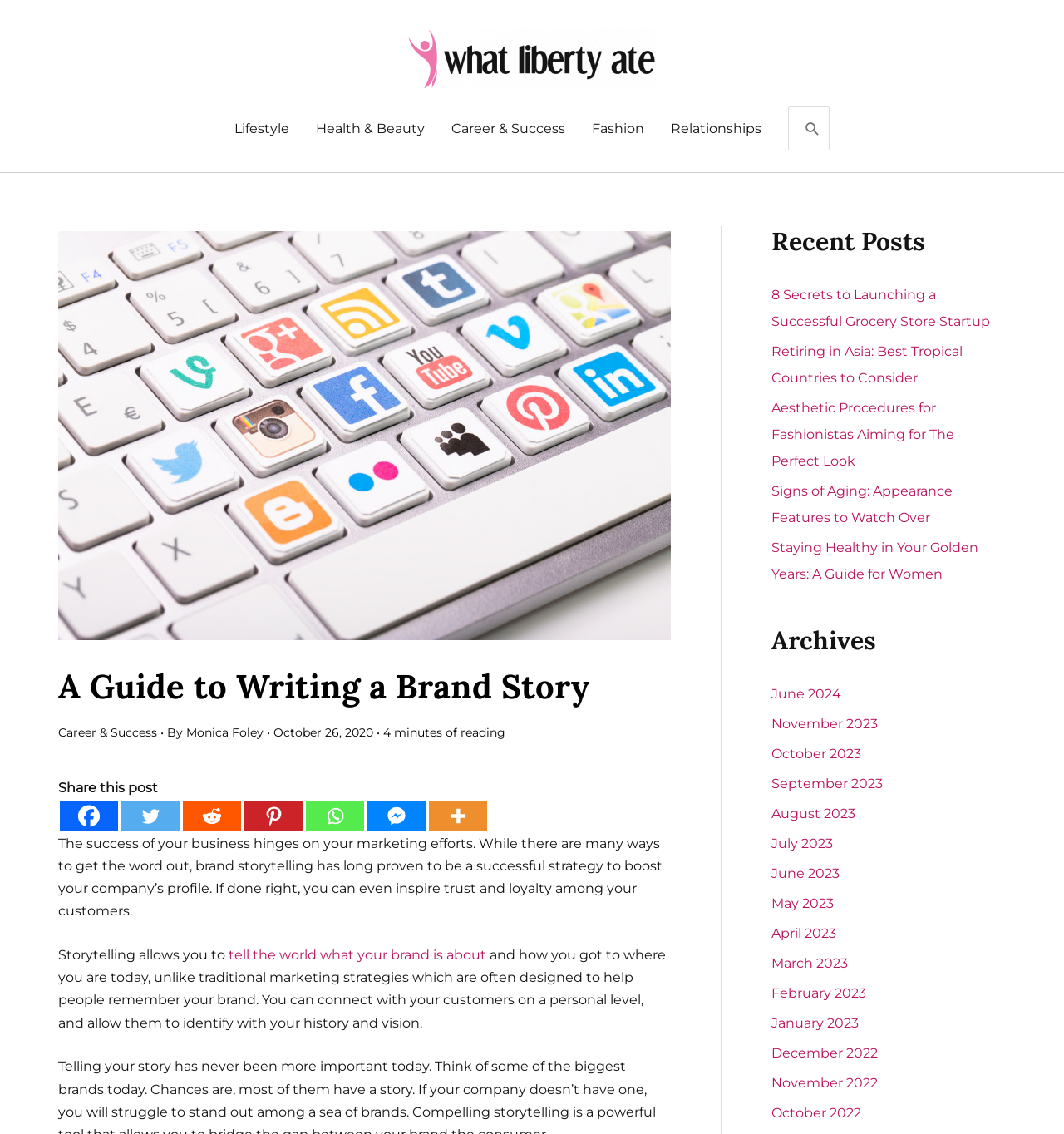Determine the bounding box coordinates for the UI element with the following description: "aria-label="Twitter" title="Twitter"". The coordinates should be four float numbers between 0 and 1, represented as [left, top, right, bottom].

[0.114, 0.707, 0.169, 0.732]